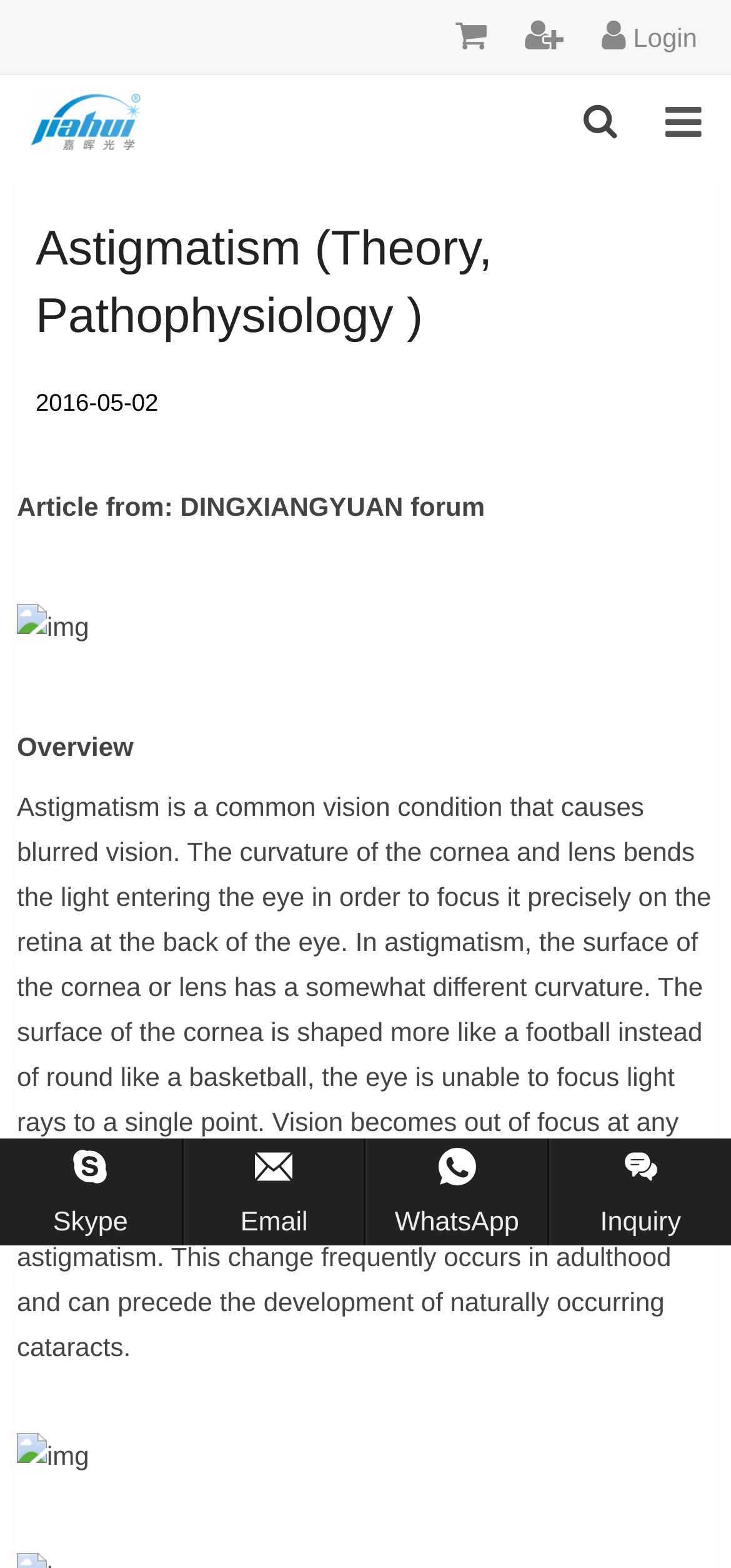What is the shape of the cornea in astigmatism?
Utilize the information in the image to give a detailed answer to the question.

According to the webpage, in the section 'Overview', it is mentioned that 'The surface of the cornea is shaped more like a football instead of round like a basketball'.